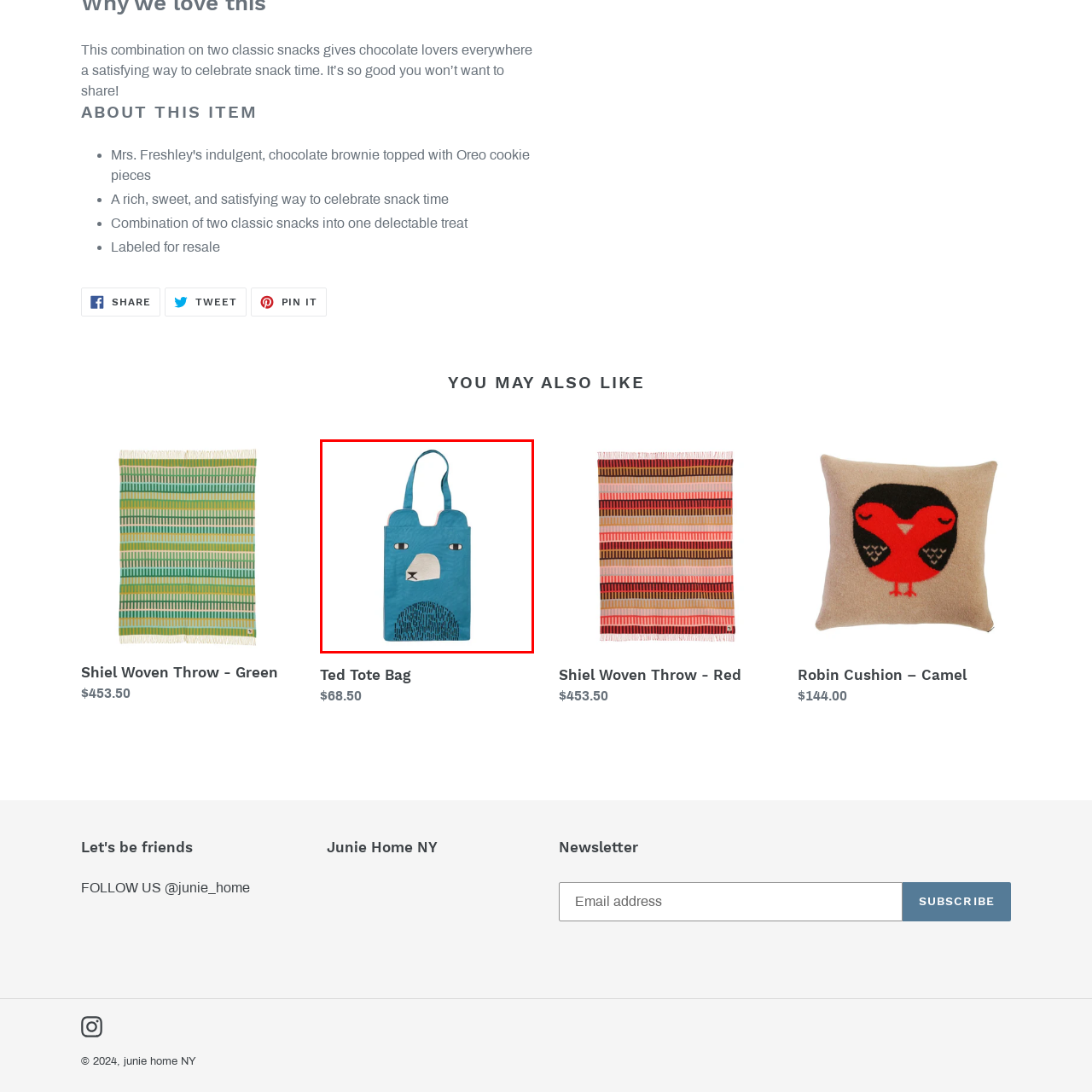View the element within the red boundary, What is the target audience for this tote bag? 
Deliver your response in one word or phrase.

Children and adults